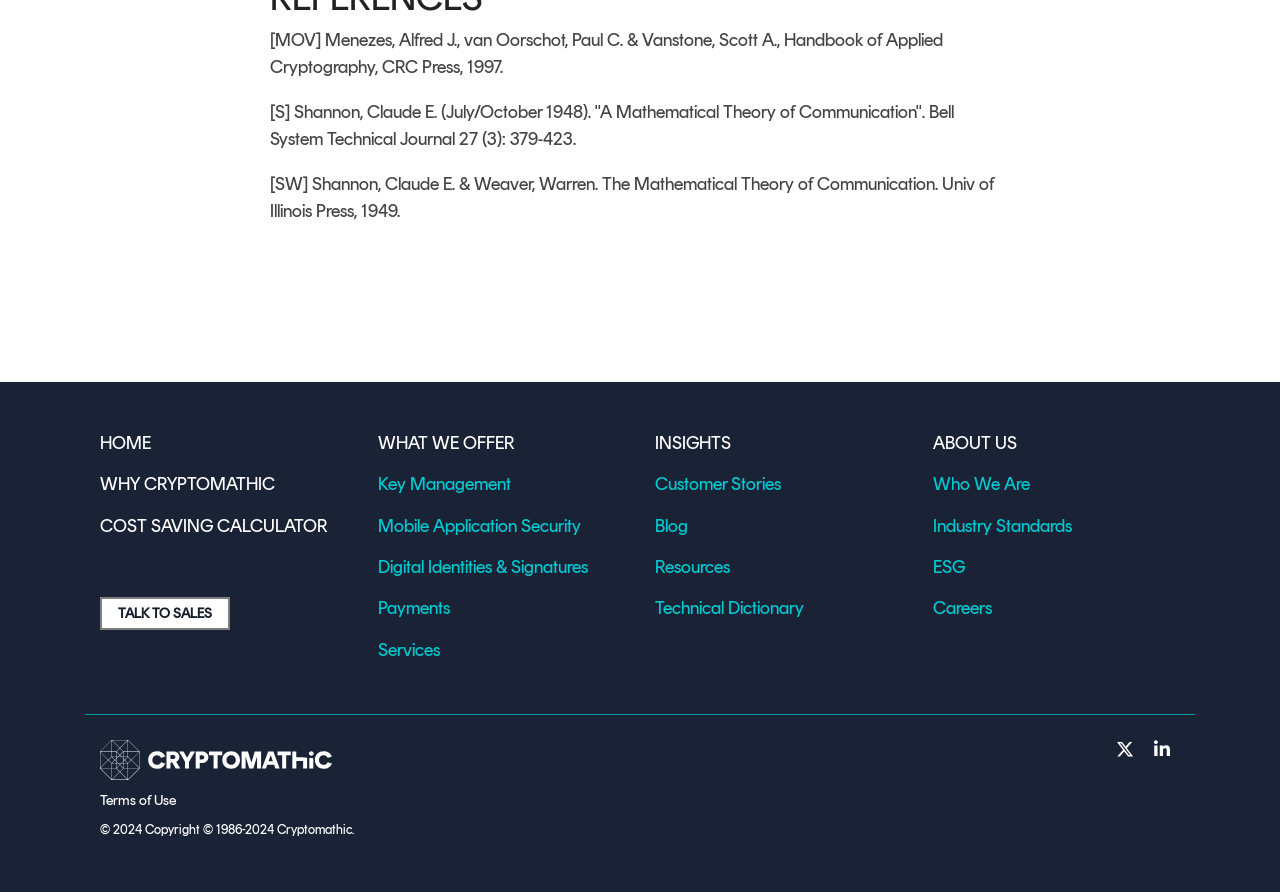Locate the bounding box coordinates of the clickable region necessary to complete the following instruction: "learn about key management". Provide the coordinates in the format of four float numbers between 0 and 1, i.e., [left, top, right, bottom].

[0.295, 0.531, 0.399, 0.555]